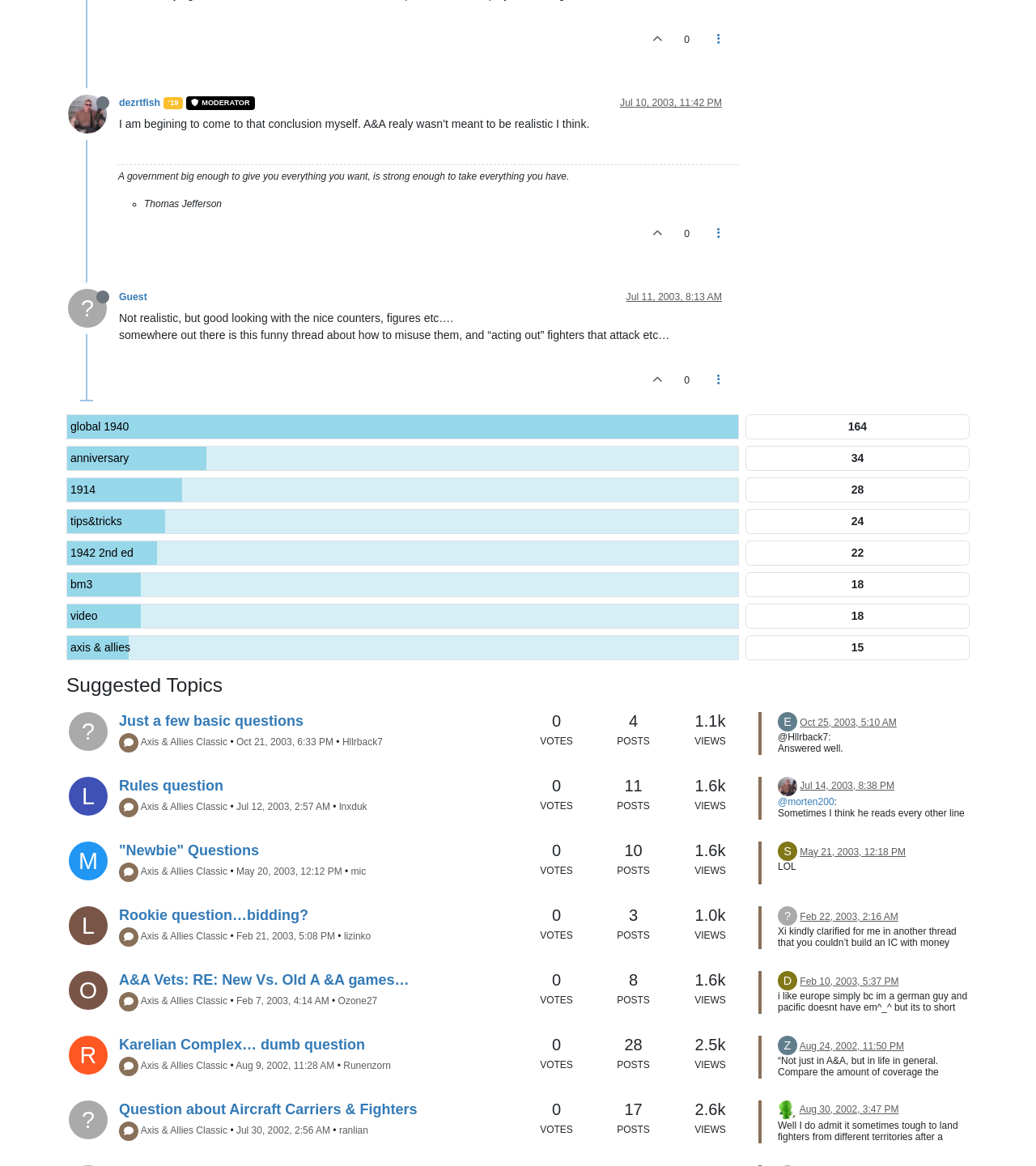Could you provide the bounding box coordinates for the portion of the screen to click to complete this instruction: "Click on the link to view the profile of user 'lnxduk'"?

[0.066, 0.666, 0.104, 0.699]